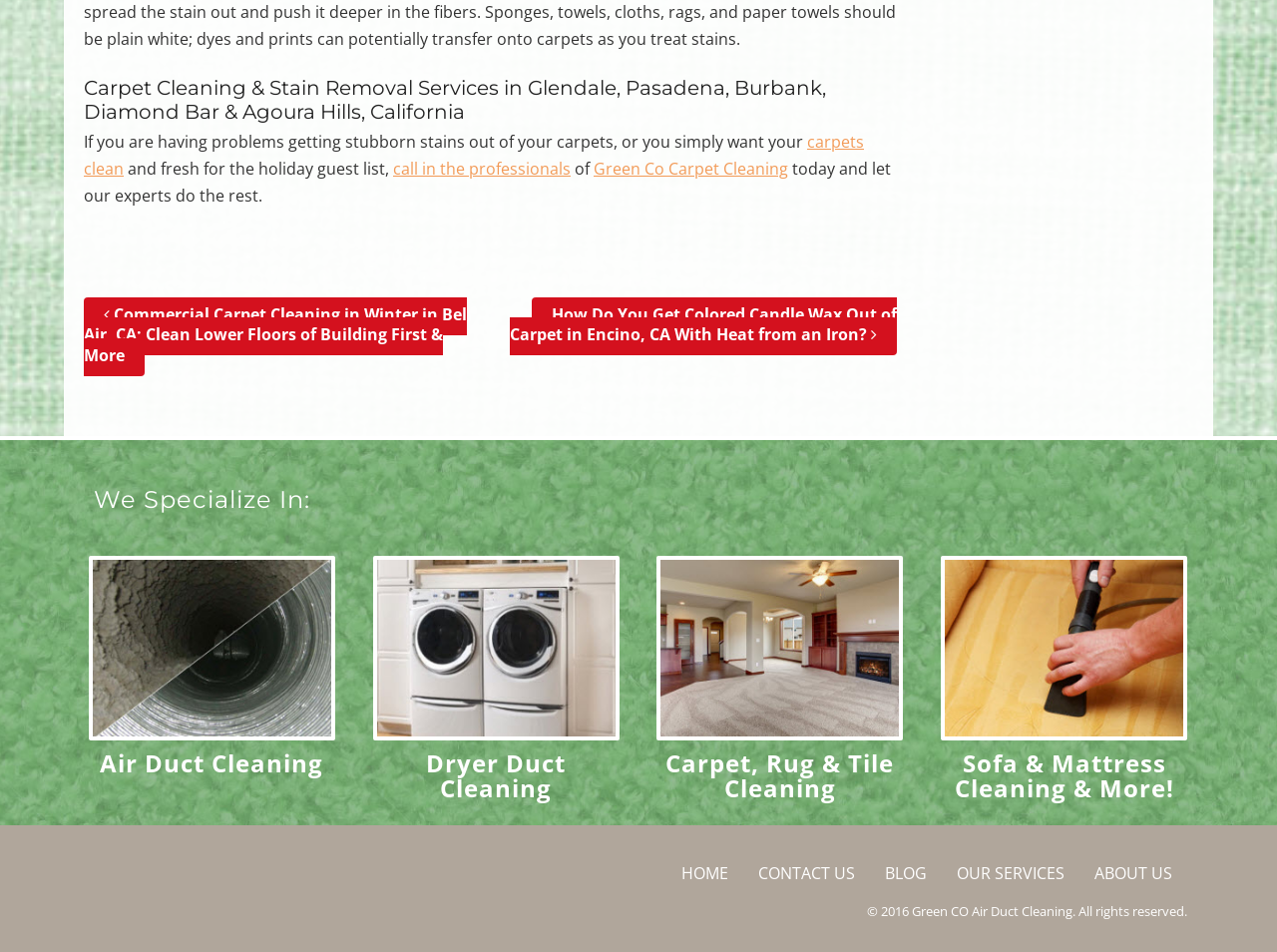Answer this question in one word or a short phrase: Where is Green Co located?

California